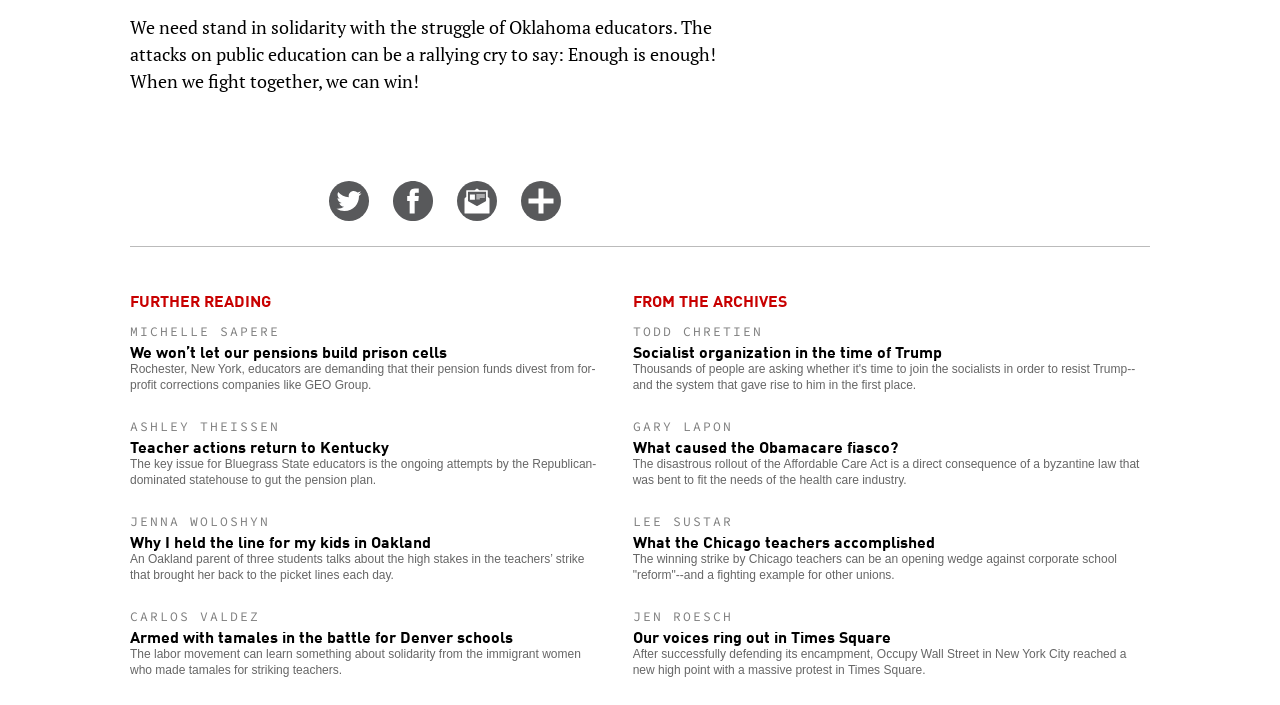Please indicate the bounding box coordinates of the element's region to be clicked to achieve the instruction: "Share on Twitter". Provide the coordinates as four float numbers between 0 and 1, i.e., [left, top, right, bottom].

[0.257, 0.286, 0.288, 0.32]